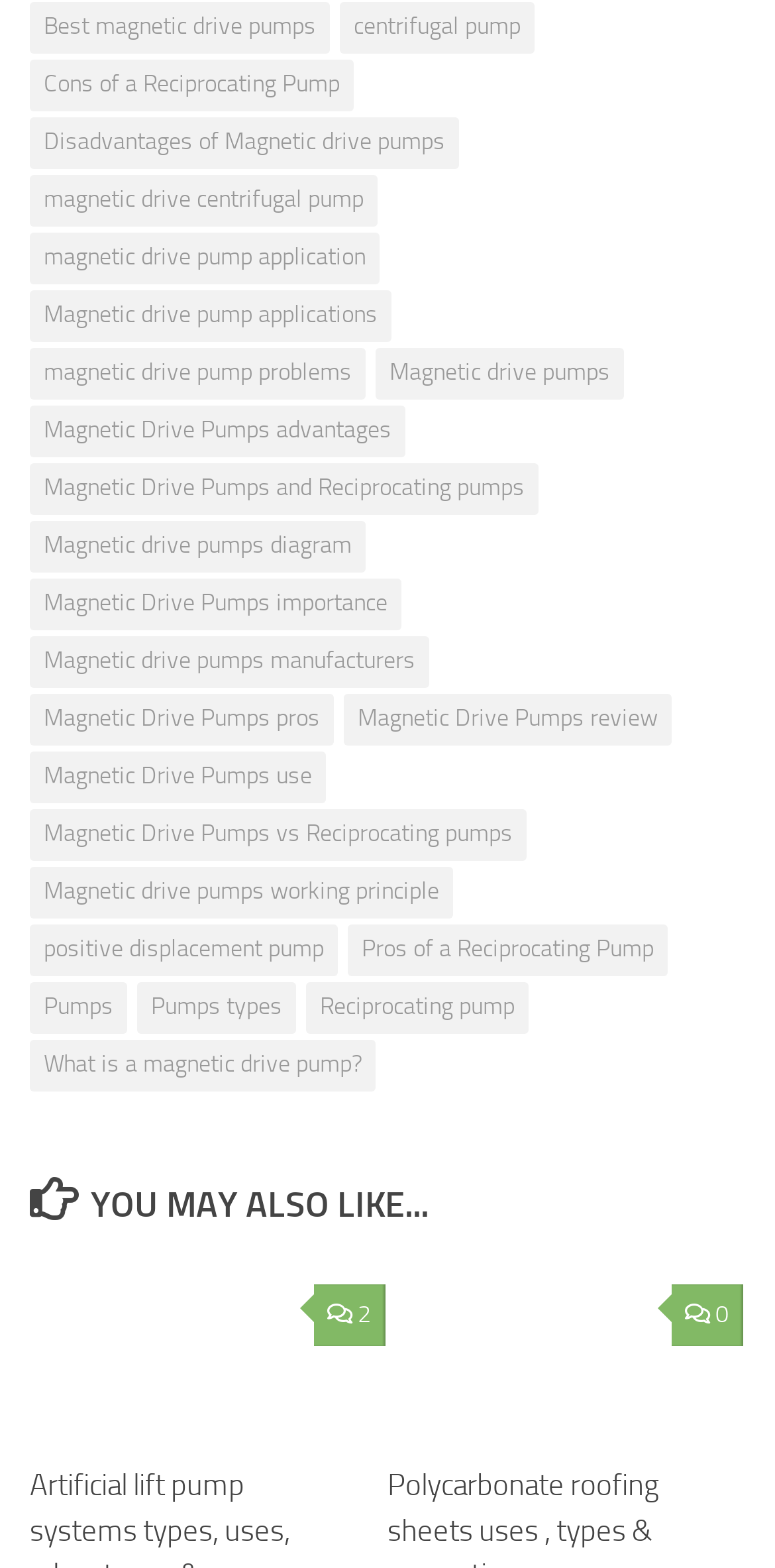Locate the coordinates of the bounding box for the clickable region that fulfills this instruction: "Explore 'Artificial lift pump systems'".

[0.038, 0.807, 0.497, 0.914]